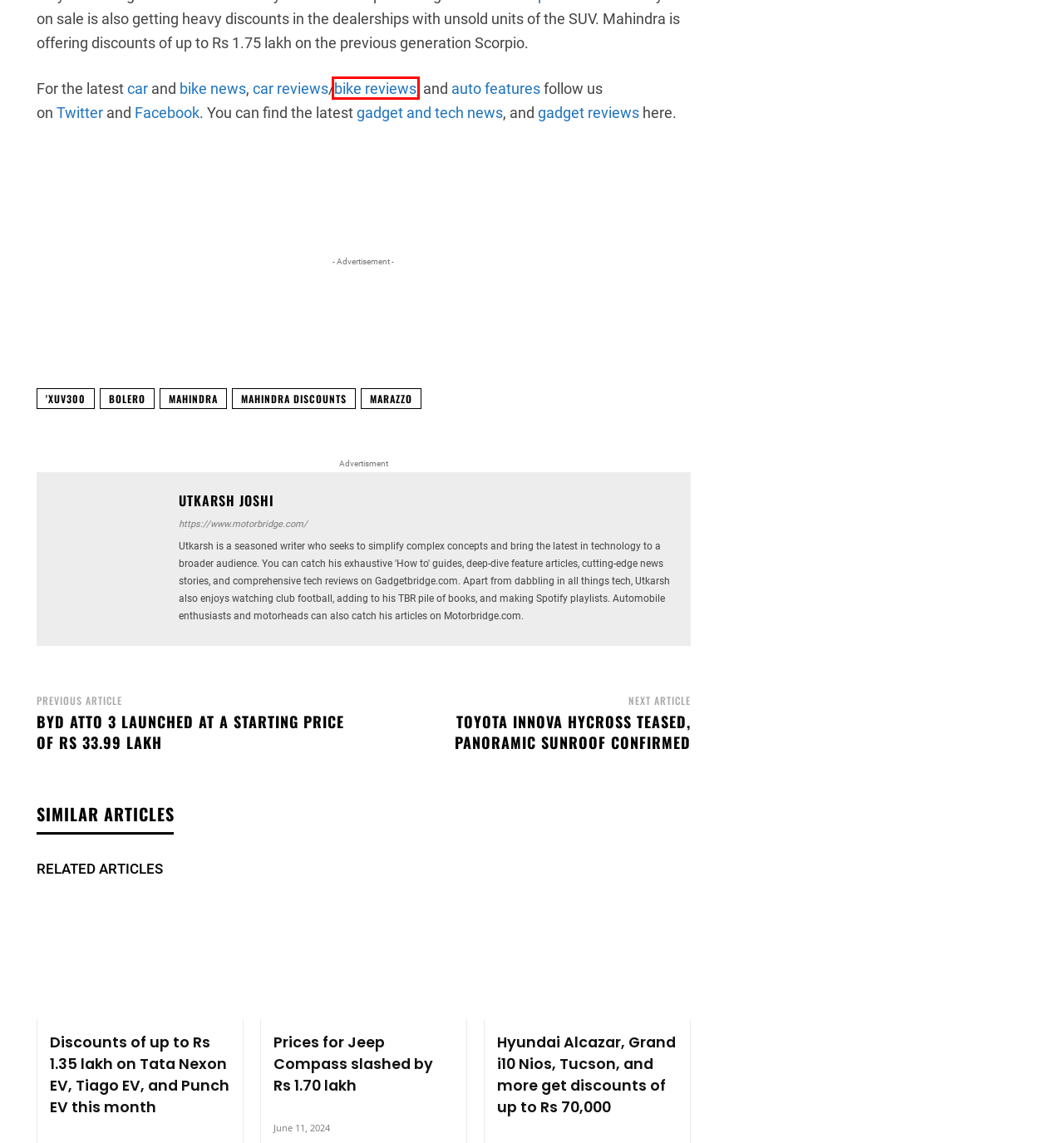You have a screenshot of a webpage, and a red bounding box highlights an element. Select the webpage description that best fits the new page after clicking the element within the bounding box. Options are:
A. Toyota Innova HyCross teased, panoramic sunroof confirmed
B. mahindra - Motor Bridge
C. bolero - Motor Bridge
D. Gadget review, tech review, apple review, samsung review, mobile review
E. BYD Atto 3 launched at a starting price of Rs 33.99 lakh
F. mahindra discounts - Motor Bridge
G. Bike Reviews - Motor Bridge
H. Car Reviews - Motor Bridge

G